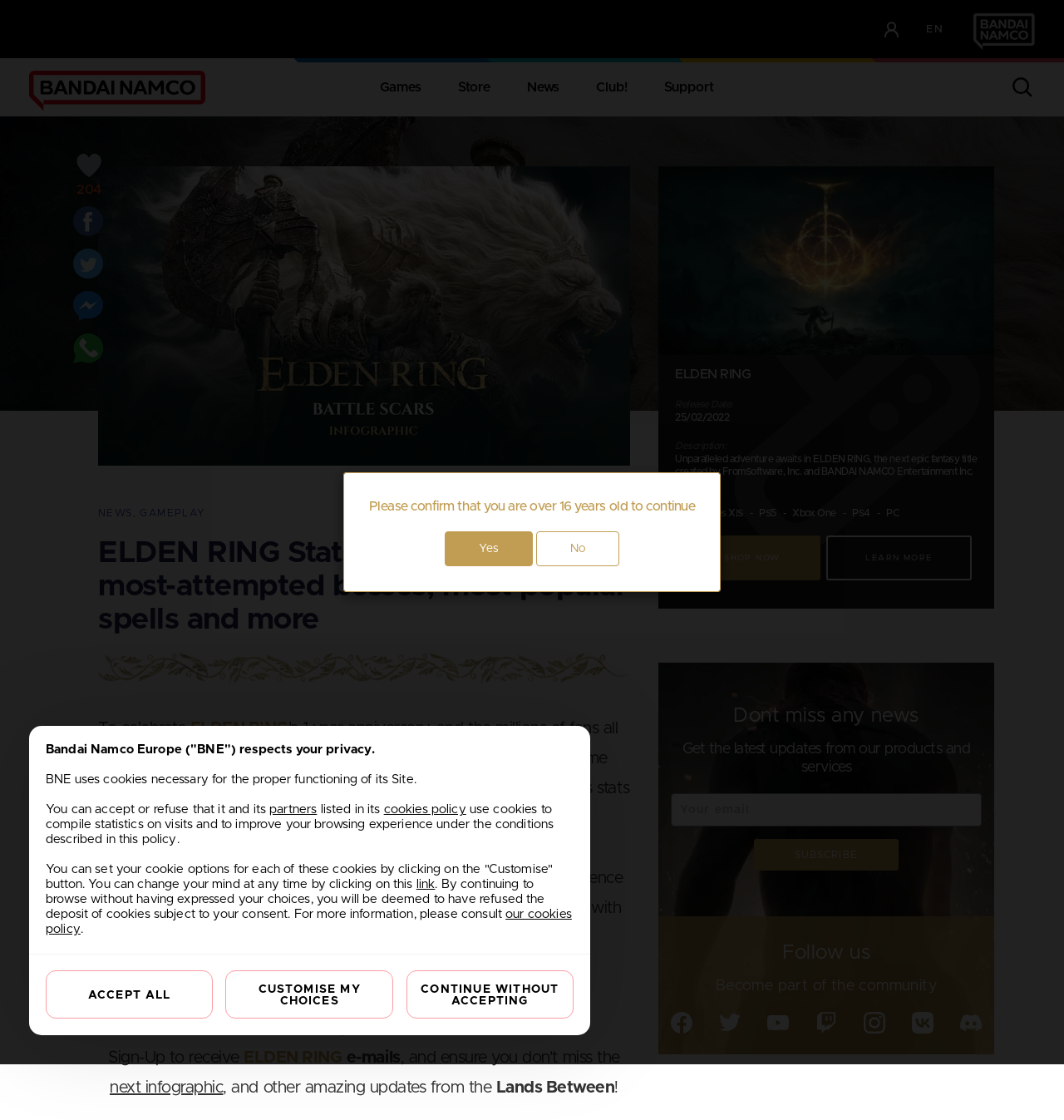Please determine the bounding box coordinates of the section I need to click to accomplish this instruction: "Click the 'Games' link".

[0.342, 0.071, 0.411, 0.085]